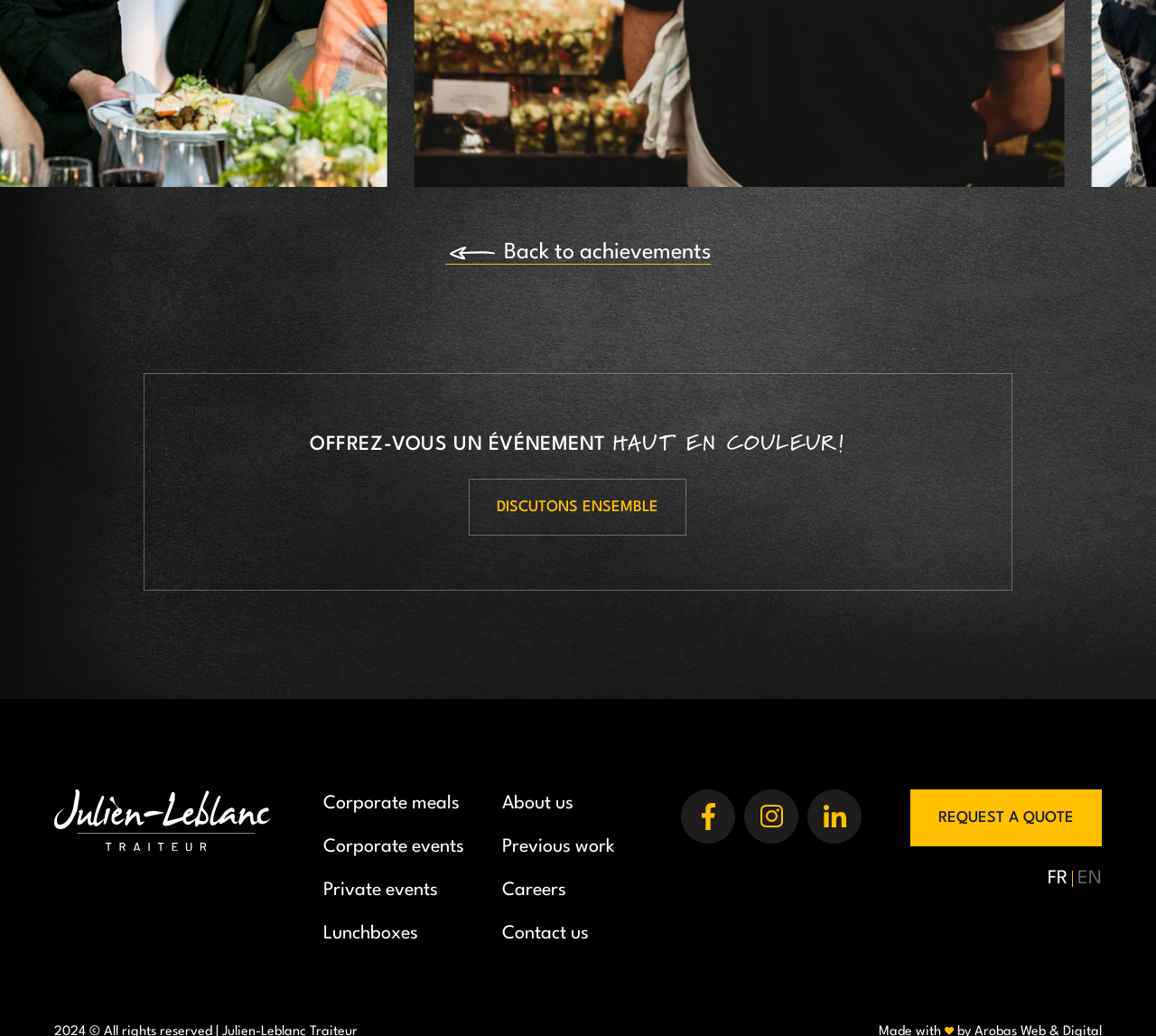Please identify the bounding box coordinates for the region that you need to click to follow this instruction: "Explore 'Corporate meals'".

[0.279, 0.762, 0.397, 0.791]